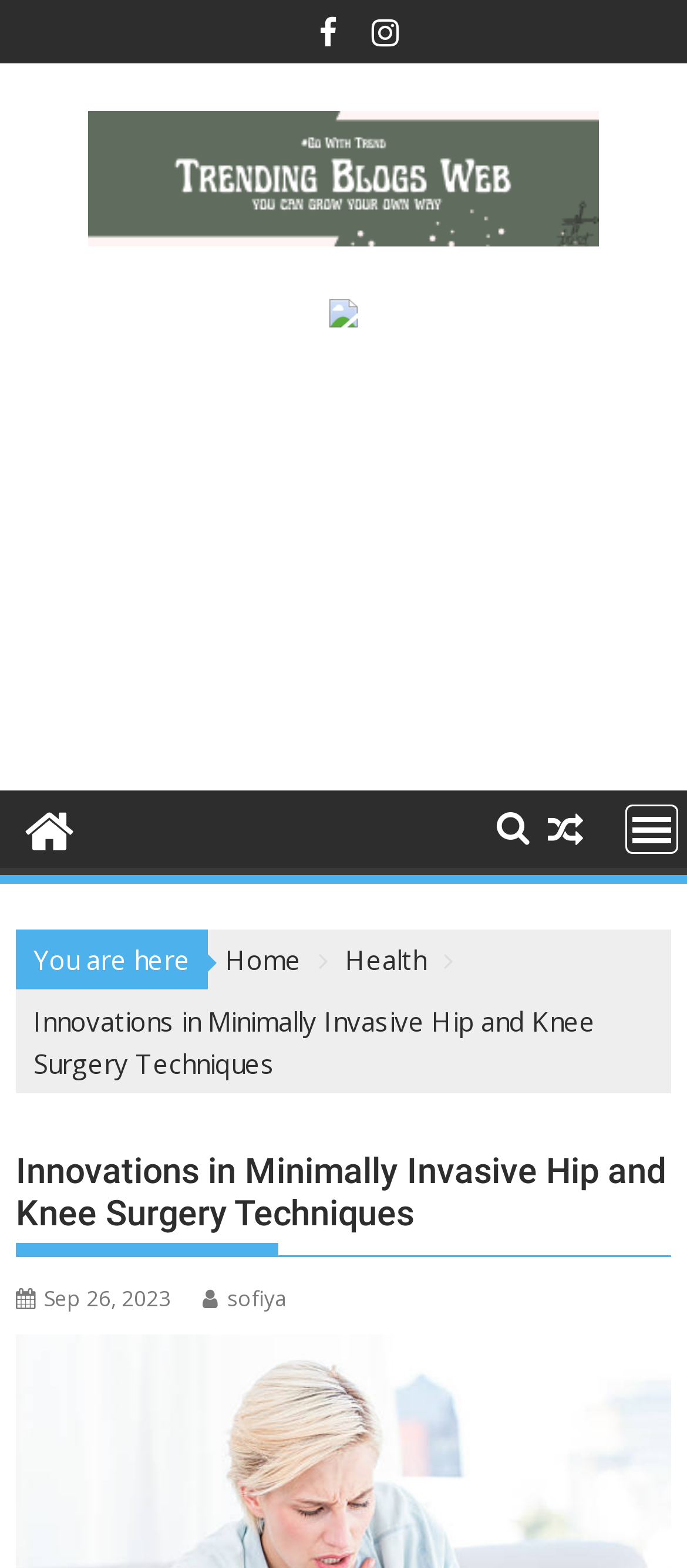Locate and extract the text of the main heading on the webpage.

Innovations in Minimally Invasive Hip and Knee Surgery Techniques